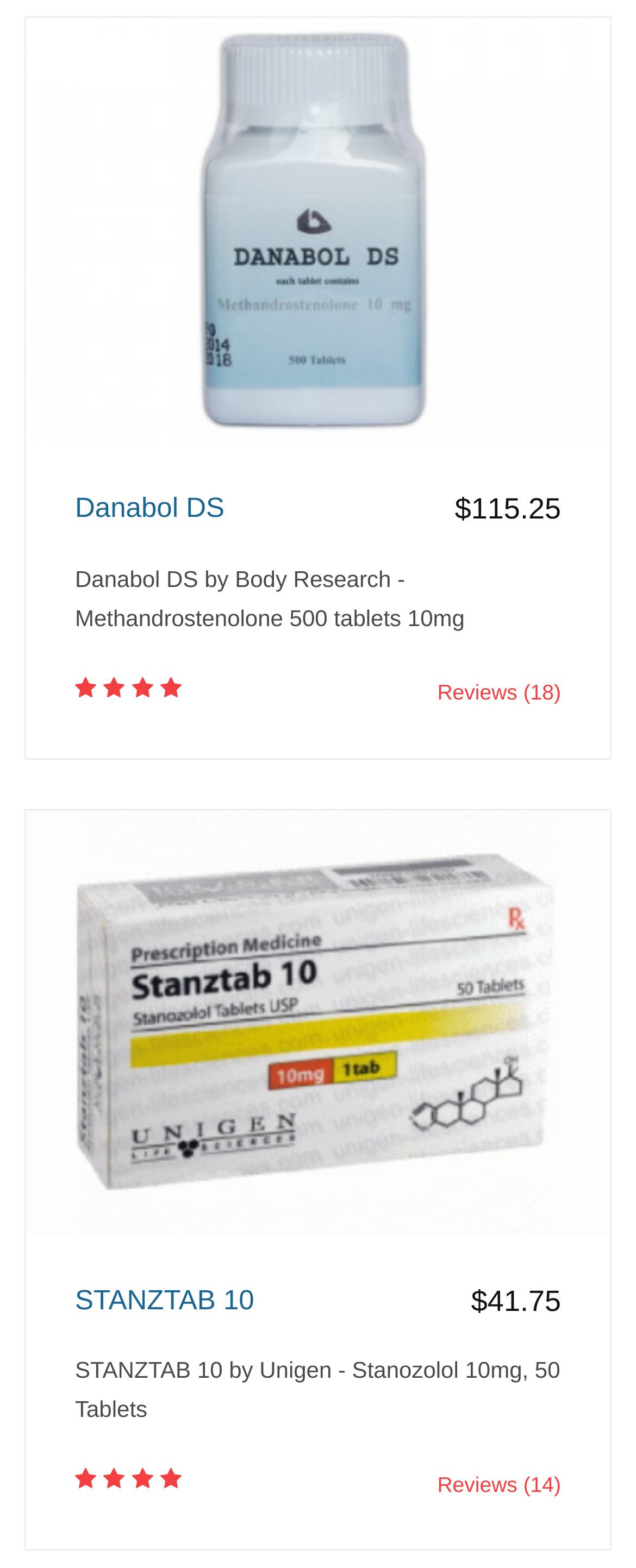How many reviews does STANZTAB 10 have?
Carefully analyze the image and provide a thorough answer to the question.

The number of reviews for STANZTAB 10 can be found in the StaticText element with the text 'Reviews (14)' which is located below the description of STANZTAB 10.